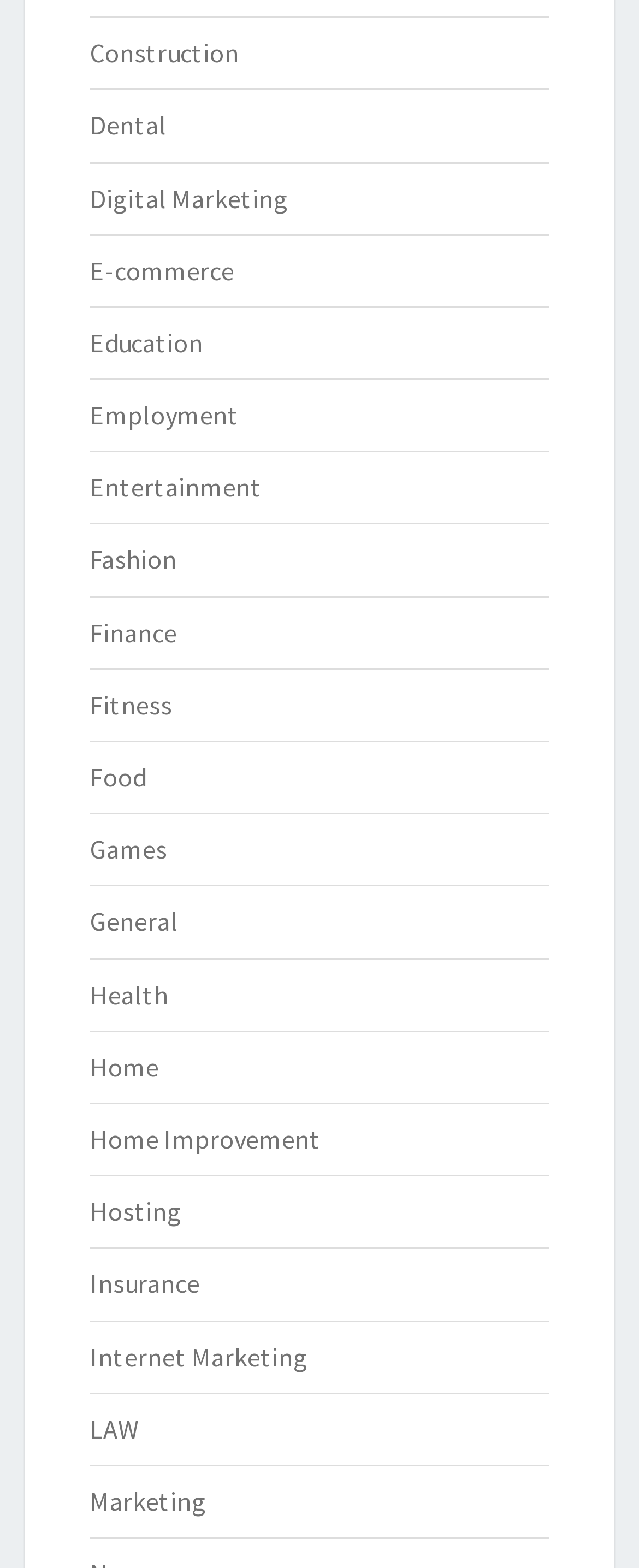Can you provide the bounding box coordinates for the element that should be clicked to implement the instruction: "Explore Digital Marketing"?

[0.141, 0.116, 0.451, 0.136]